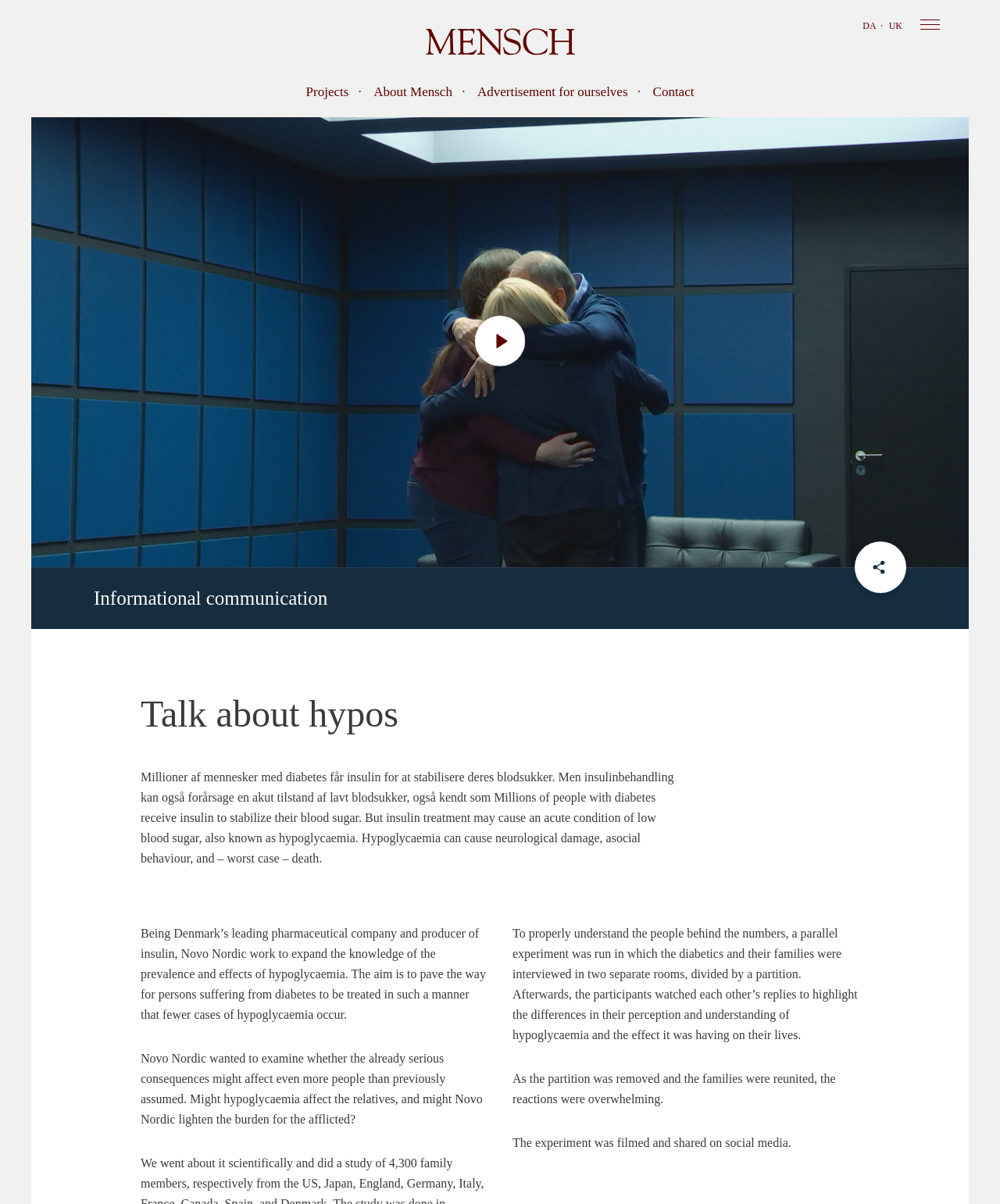From the image, can you give a detailed response to the question below:
What is the purpose of the experiment?

By analyzing the text 'To properly understand the people behind the numbers, a parallel experiment was run in which the diabetics and their families were interviewed in two separate rooms, divided by a partition.', I can infer that the purpose of the experiment is to understand the effects of hypoglycaemia on the people affected and their families.